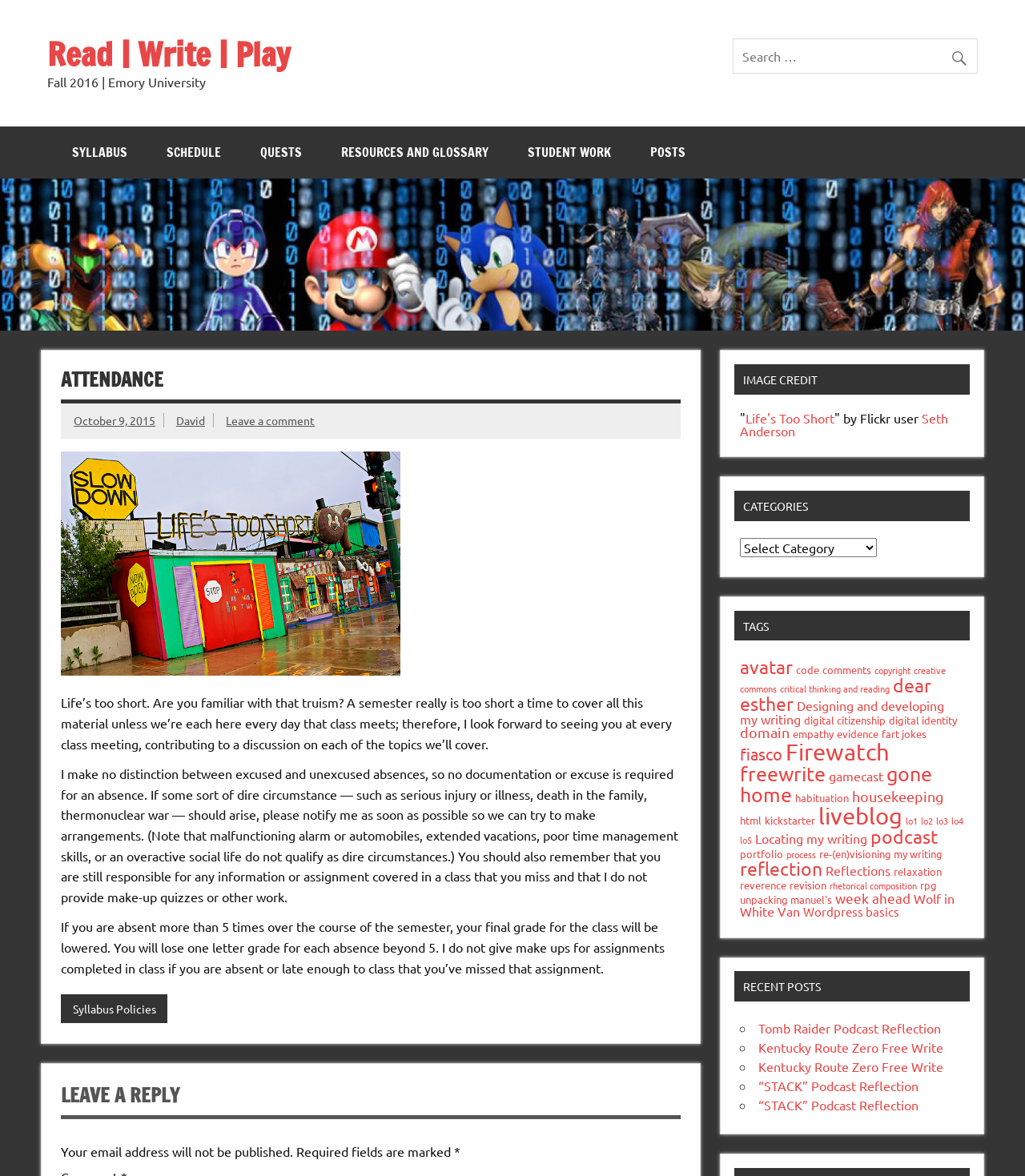Construct a comprehensive caption that outlines the webpage's structure and content.

The webpage is about a course attendance policy, specifically for Fall 2016 at Emory University. At the top, there is a heading "Fall 2016 | Emory University" and a search bar with a magnifying glass icon on the right side. Below the heading, there are several links to different sections of the course, including "SYLLABUS", "SCHEDULE", "QUESTS", "RESOURCES AND GLOSSARY", "STUDENT WORK", and "POSTS".

The main content of the page is an article about attendance policies, which includes a heading "ATTENDANCE" and several paragraphs of text. The text explains the importance of attending classes regularly and the consequences of missing more than five classes. There is also an image of a beach shop with a sign that says "Slow Down. Life's Too Short" below the heading.

On the right side of the page, there are several sections, including "IMAGE CREDIT", "CATEGORIES", and "TAGS". The "IMAGE CREDIT" section provides information about the source of the image. The "CATEGORIES" section has a dropdown menu with several options, and the "TAGS" section lists various tags related to the course, such as "avatar", "code", "comments", and "critical thinking and reading".

At the bottom of the page, there is a section for leaving a reply, with a heading "LEAVE A REPLY" and several fields for entering name, email, and comment. There is also a note that the email address will not be published.